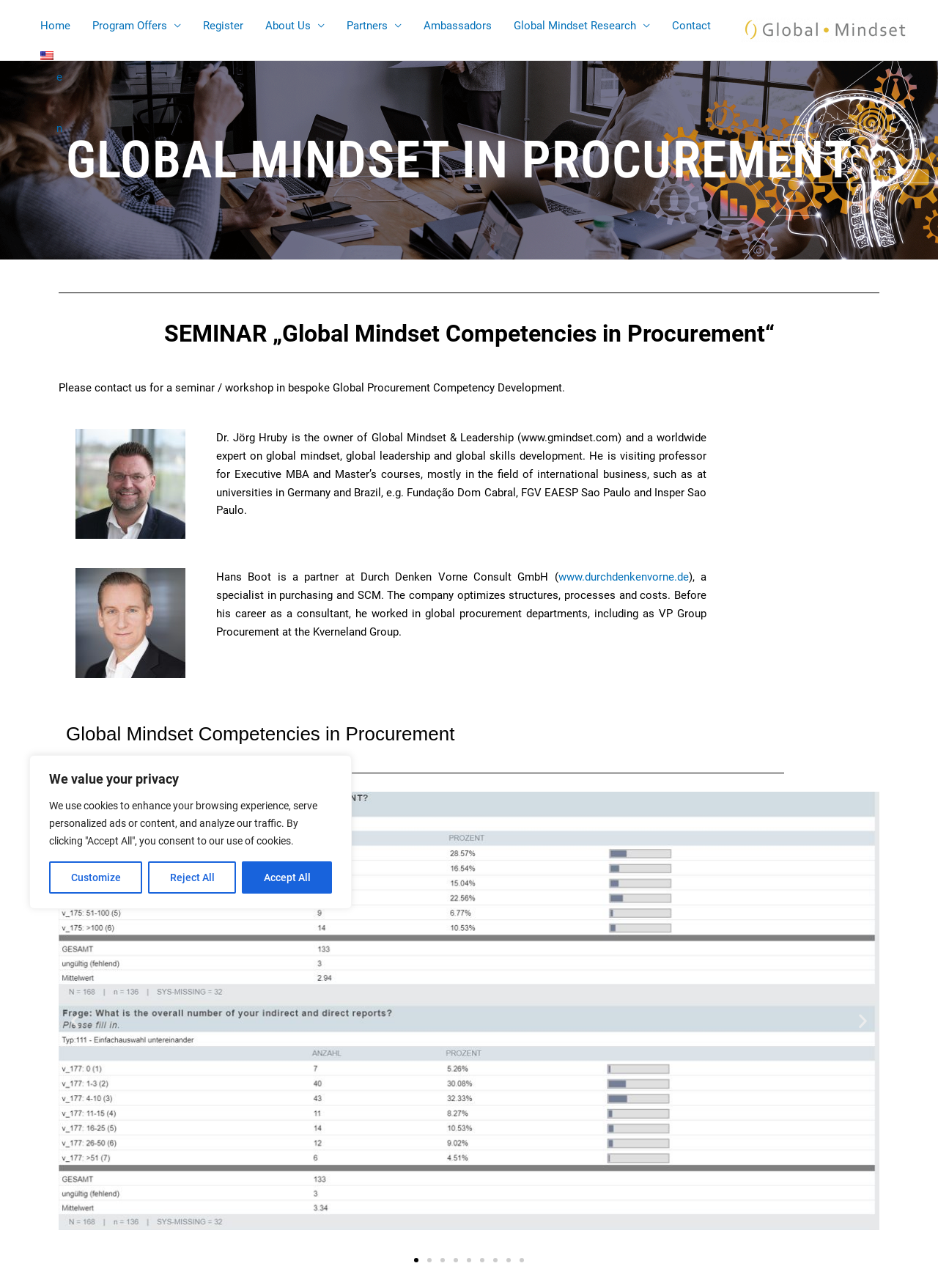Please specify the bounding box coordinates of the clickable region to carry out the following instruction: "Click the Register link". The coordinates should be four float numbers between 0 and 1, in the format [left, top, right, bottom].

[0.205, 0.0, 0.271, 0.04]